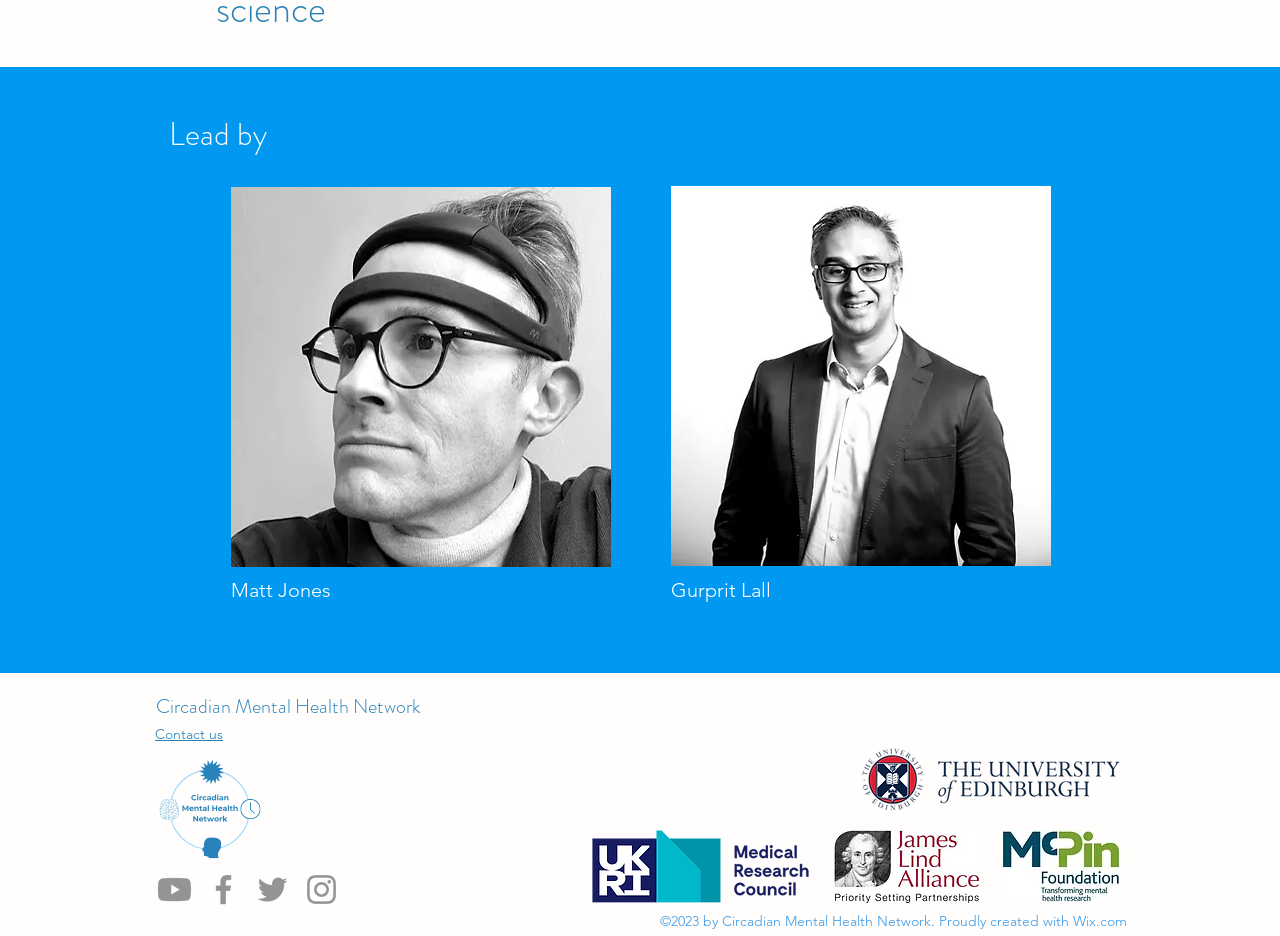Bounding box coordinates are to be given in the format (top-left x, top-left y, bottom-right x, bottom-right y). All values must be floating point numbers between 0 and 1. Provide the bounding box coordinate for the UI element described as: aria-label="Facebook"

[0.159, 0.929, 0.19, 0.971]